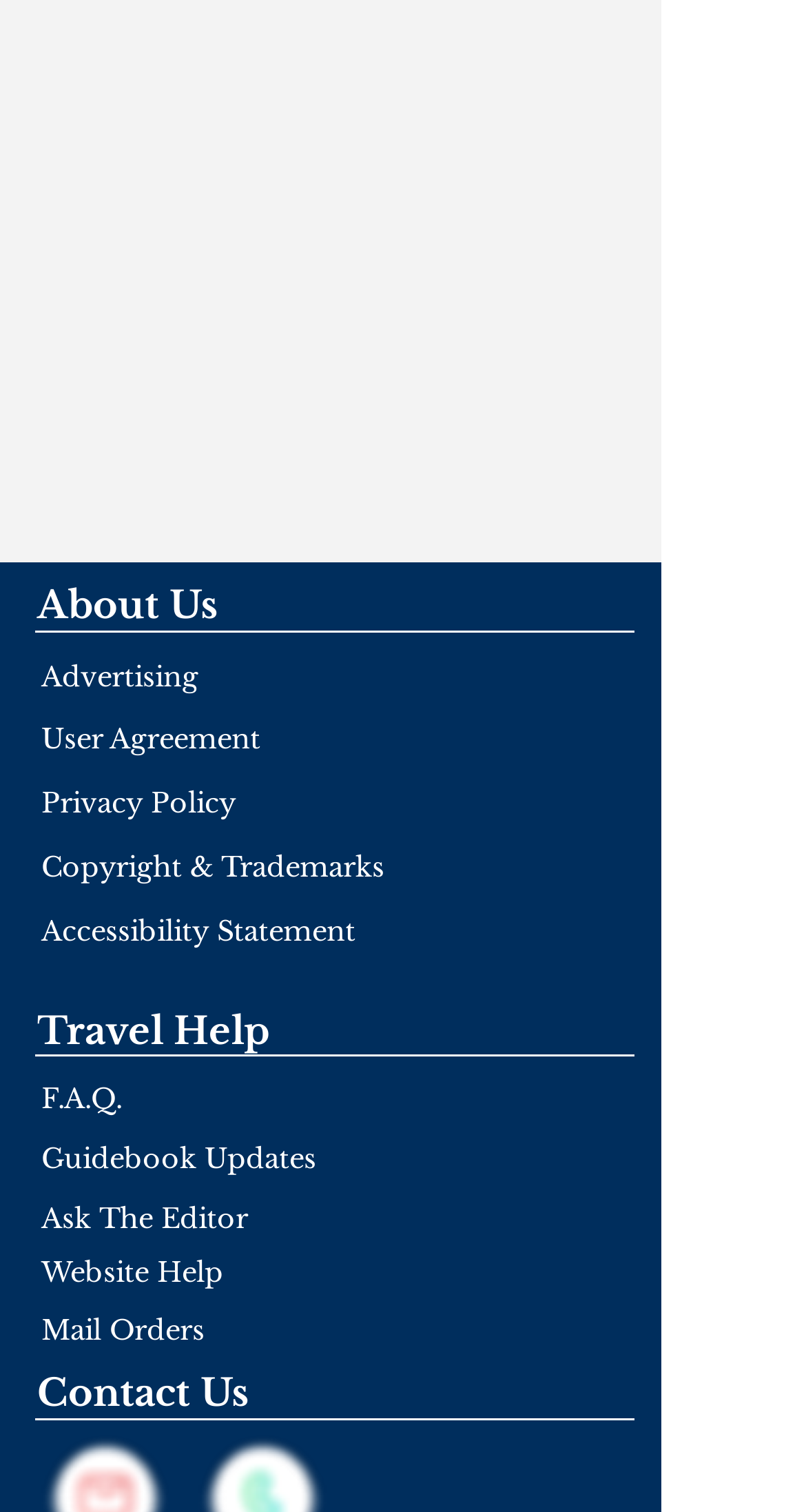How many headings are on the webpage?
Provide a concise answer using a single word or phrase based on the image.

3